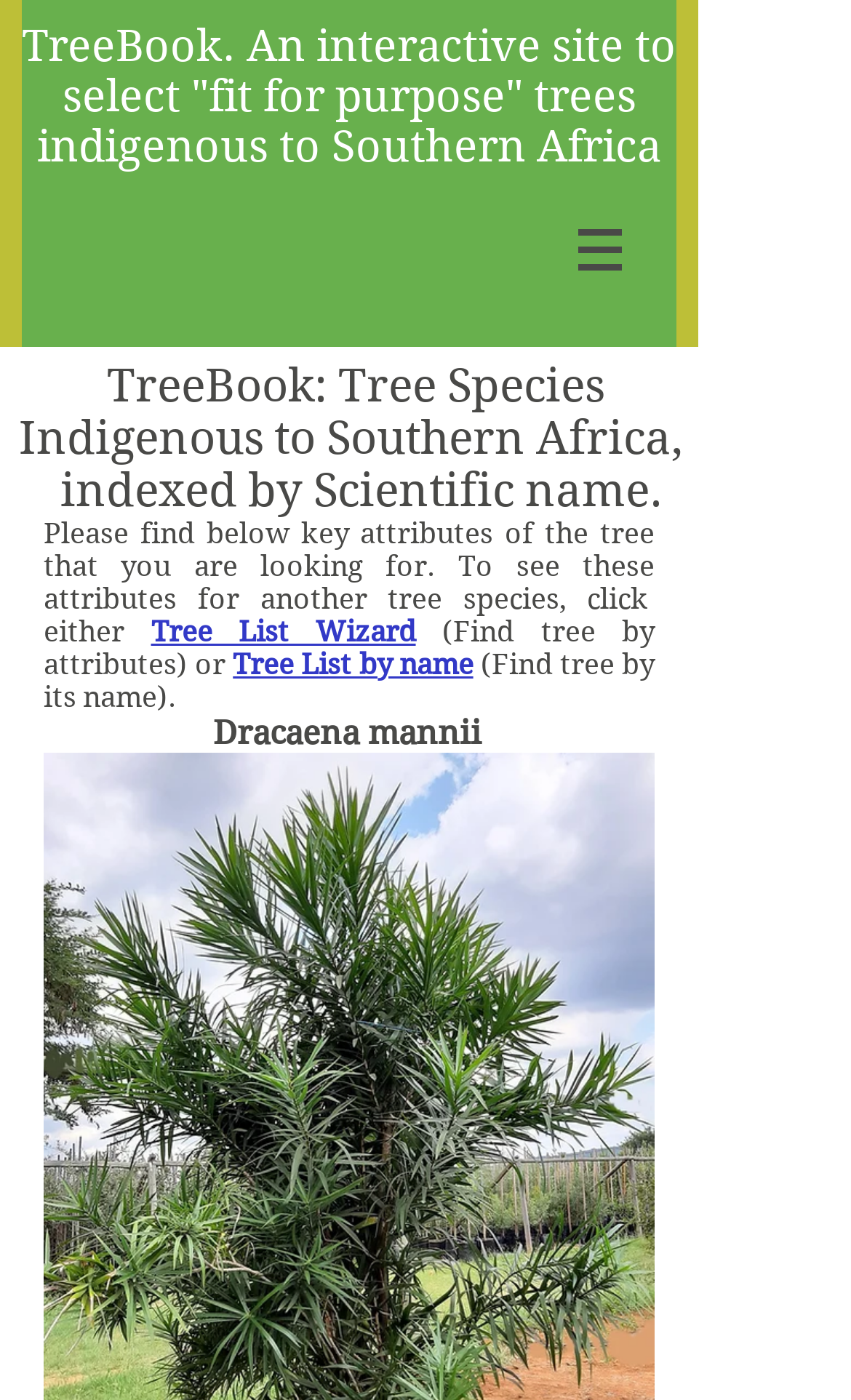Please provide a detailed answer to the question below based on the screenshot: 
What type of trees are indexed on this website?

I inferred the type of trees indexed on this website by reading the heading element that says 'TreeBook: Tree Species Indigenous to Southern Africa, indexed by Scientific name'.